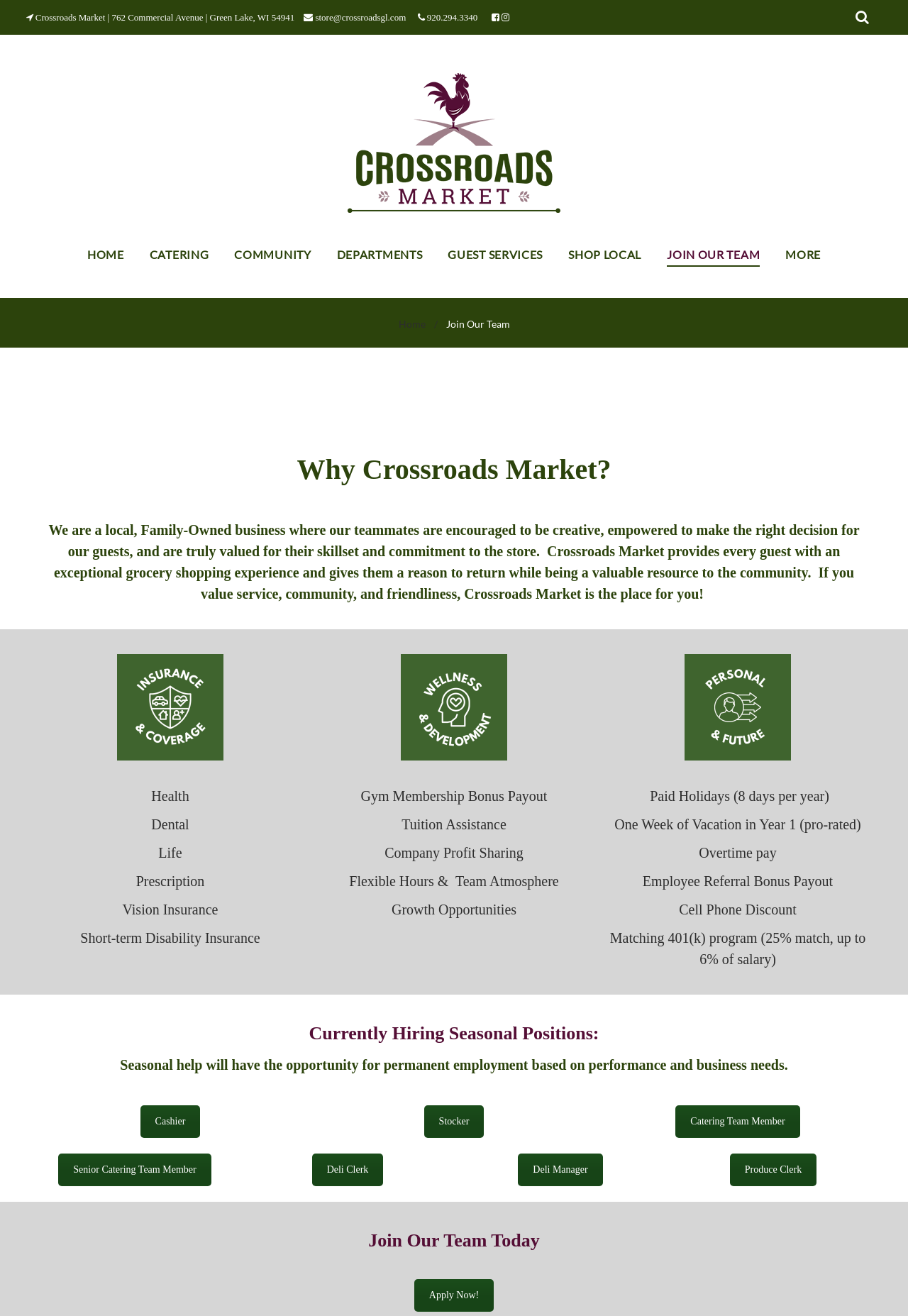Find and specify the bounding box coordinates that correspond to the clickable region for the instruction: "Click the 'Apply Now!' button".

[0.456, 0.972, 0.544, 0.996]